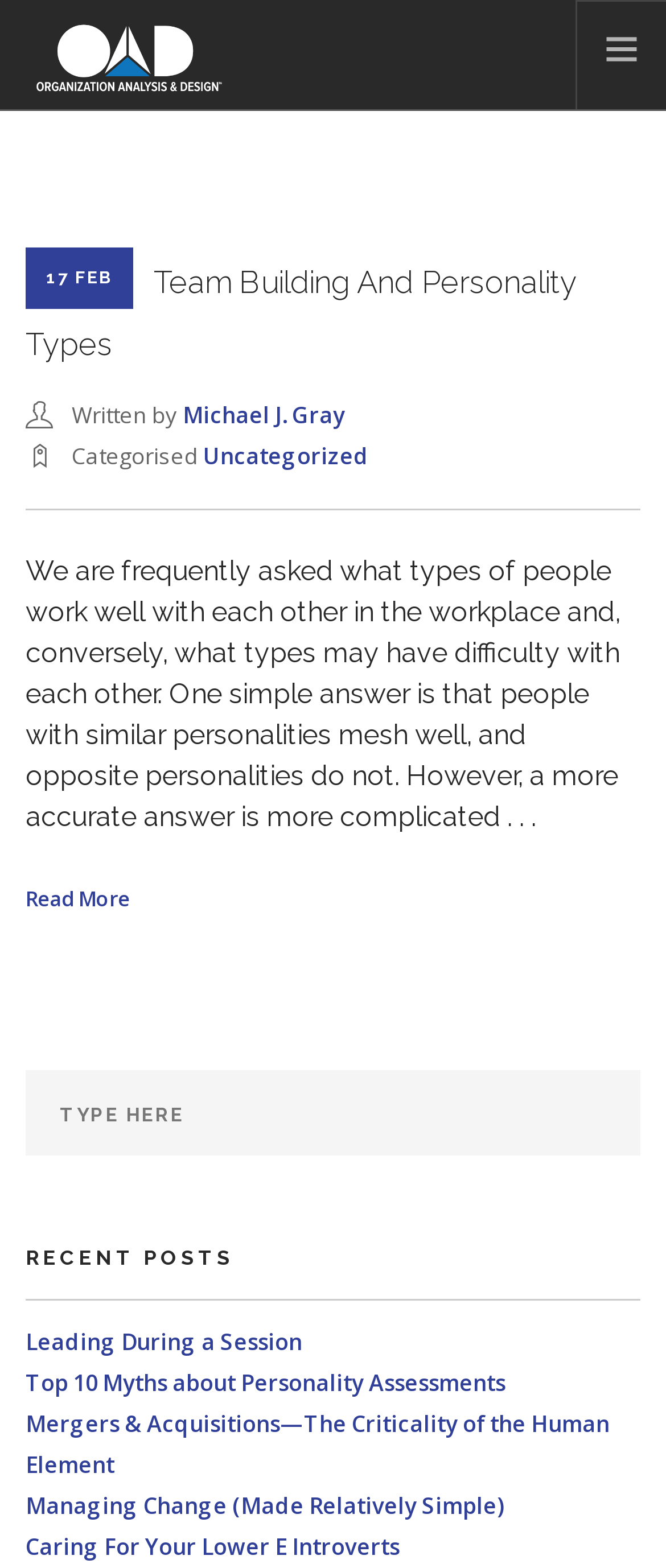Could you highlight the region that needs to be clicked to execute the instruction: "Type in the text box"?

[0.038, 0.683, 0.962, 0.737]